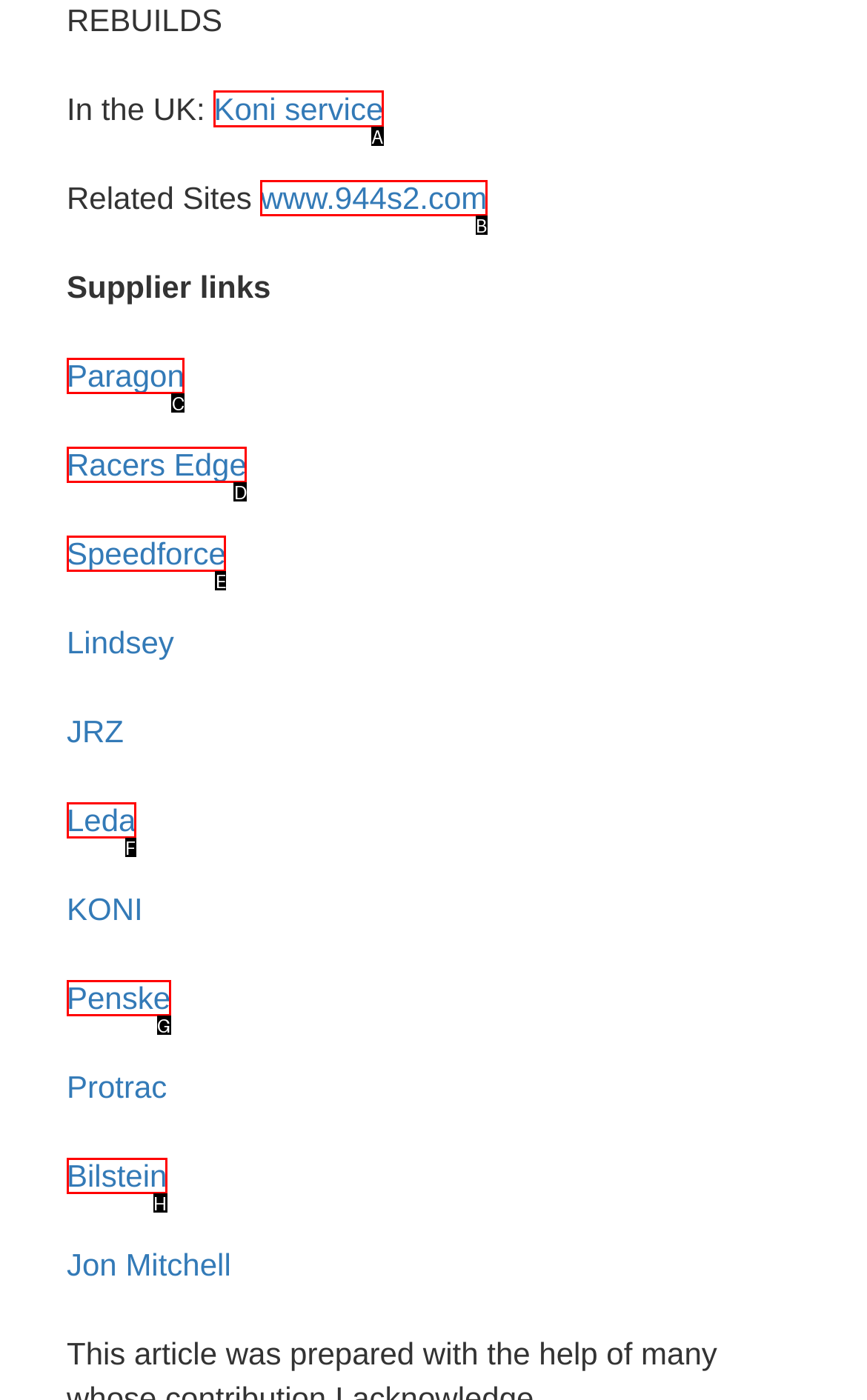Identify the letter of the correct UI element to fulfill the task: visit Koni service from the given options in the screenshot.

A